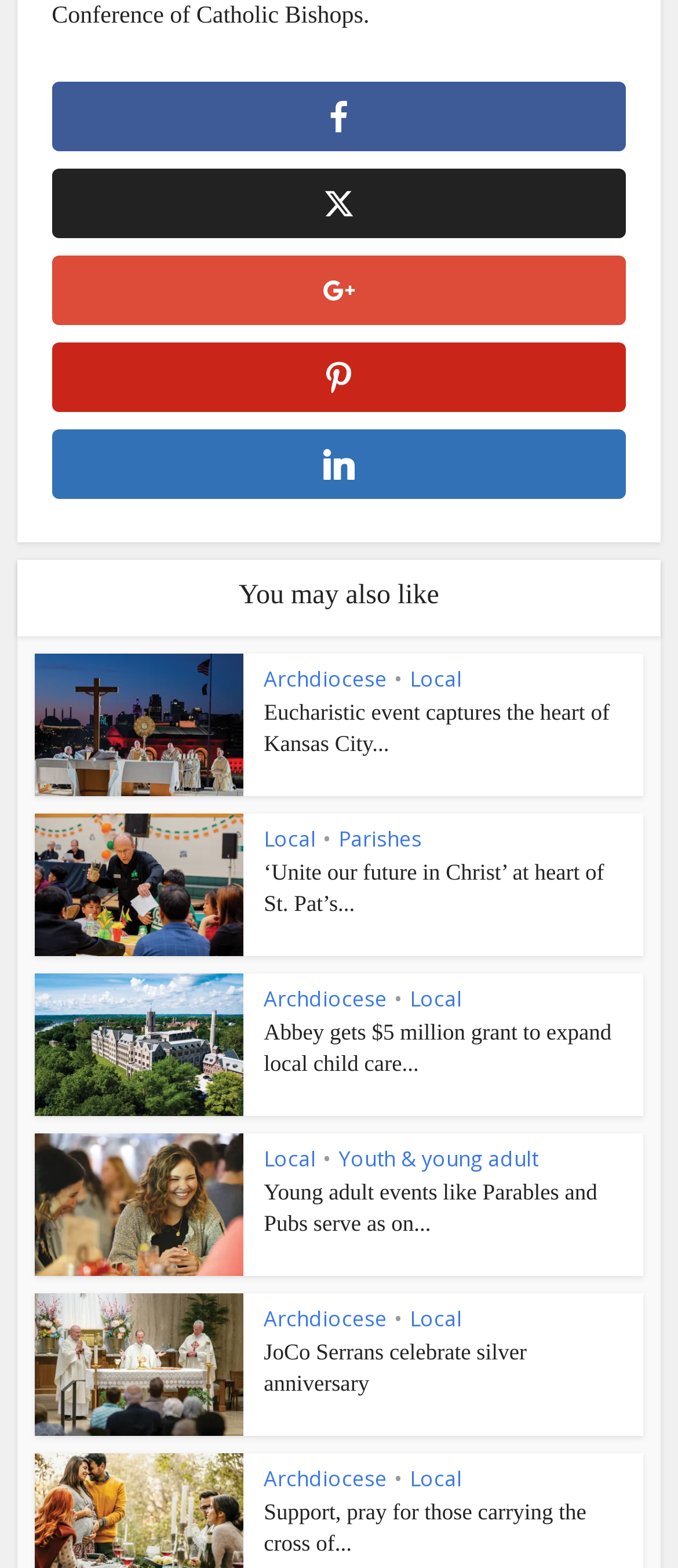Please identify the bounding box coordinates of the element I need to click to follow this instruction: "read about COOPANS".

None